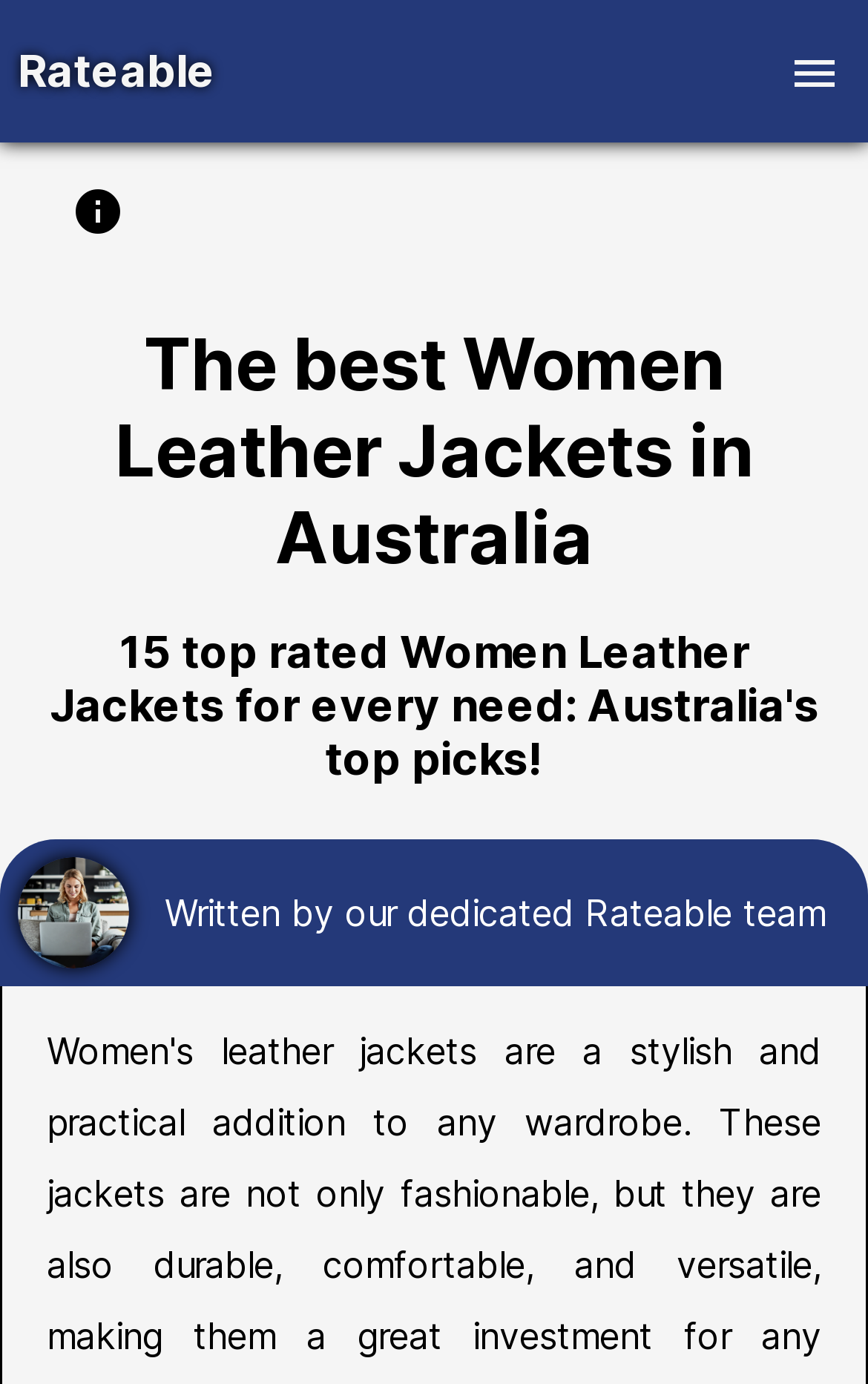Determine the main headline of the webpage and provide its text.

The best Women Leather Jackets in Australia